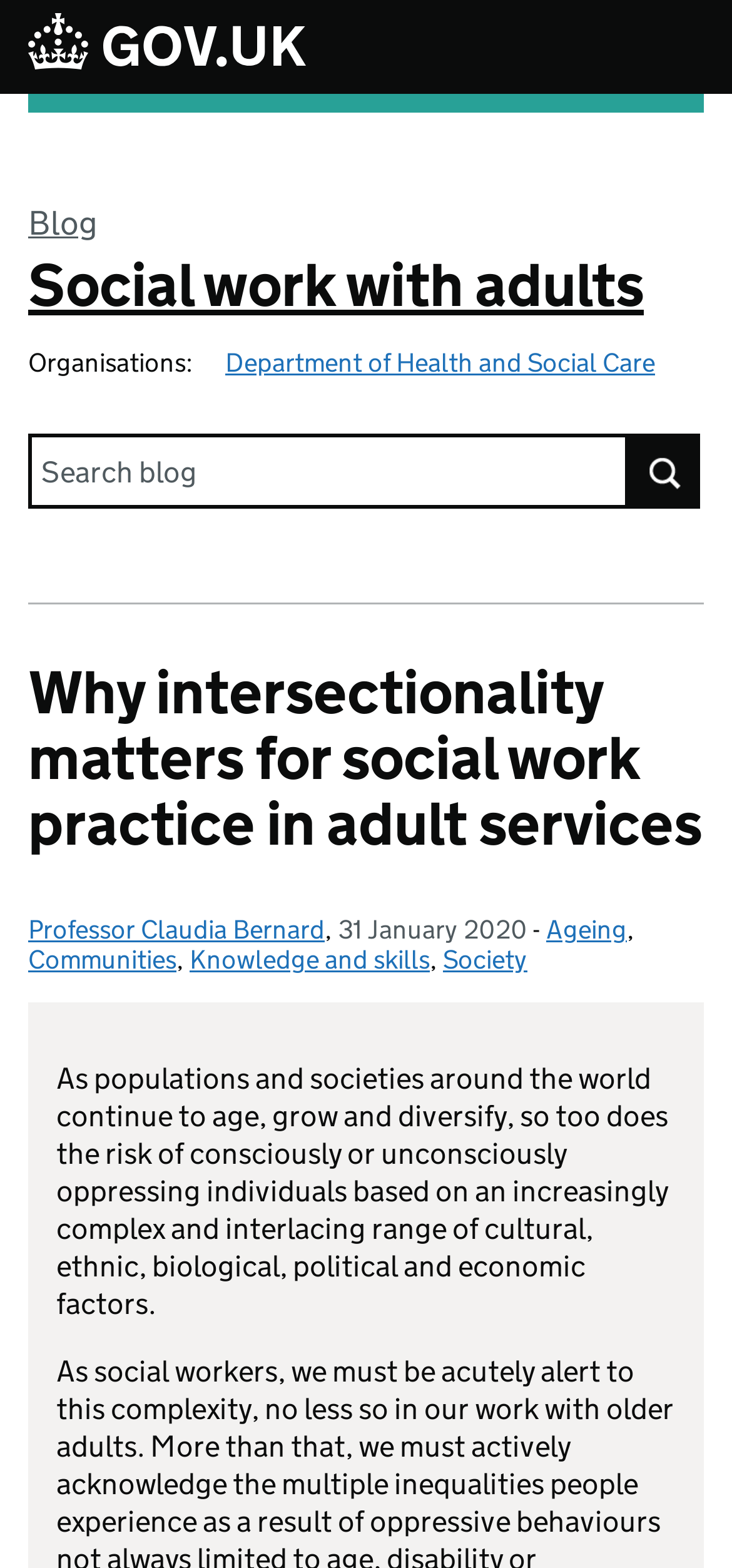Generate a comprehensive description of the contents of the webpage.

The webpage appears to be a blog post titled "Why intersectionality matters for social work practice in adult services" on the "Social work with adults" blog. At the top left, there is a link to skip to the main content, followed by a link to the GOV.UK website, accompanied by a small GOV.UK logo. 

To the right of these links, there is a banner displaying the blog name. Below the banner, there is a heading that reads "Blog Social work with adults", with links to the blog and the category "Social work with adults". 

Further down, there is a description list with an organization name, "Department of Health and Social Care", and a search bar with a search button. 

The main content of the blog post begins with a heading that repeats the title of the post. Below the heading, there is information about the author, Professor Claudia Bernard, and the date of the post, January 31, 2020. The post is categorized under "Ageing", "Communities", "Knowledge and skills", and "Society". 

The main text of the blog post starts with a paragraph that discusses the importance of considering intersectionality in social work practice, particularly in the context of aging populations and diverse societies.